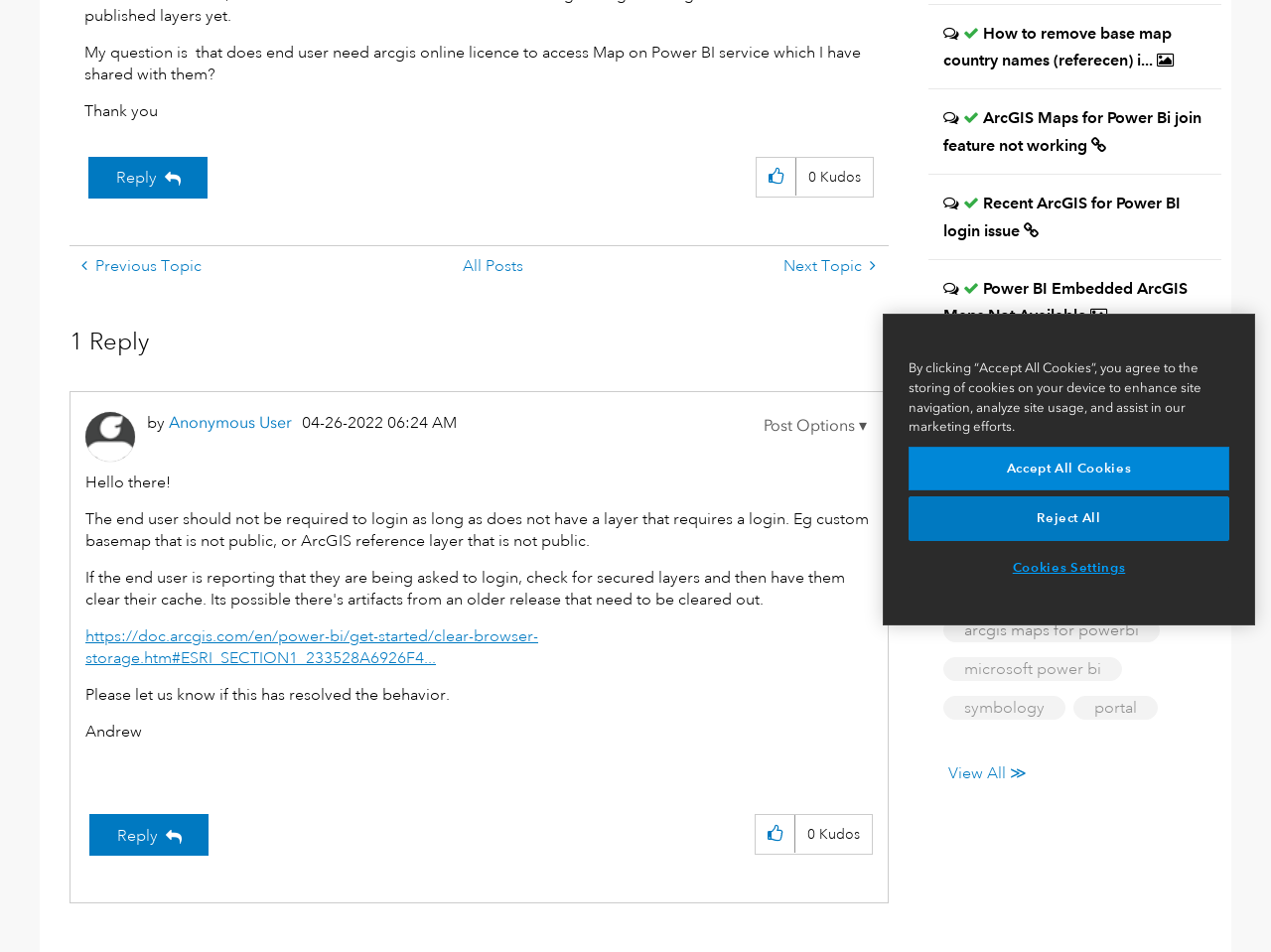Please determine the bounding box of the UI element that matches this description: arcgis maps for power b…. The coordinates should be given as (top-left x, top-left y, bottom-right x, bottom-right y), with all values between 0 and 1.

[0.759, 0.57, 0.909, 0.591]